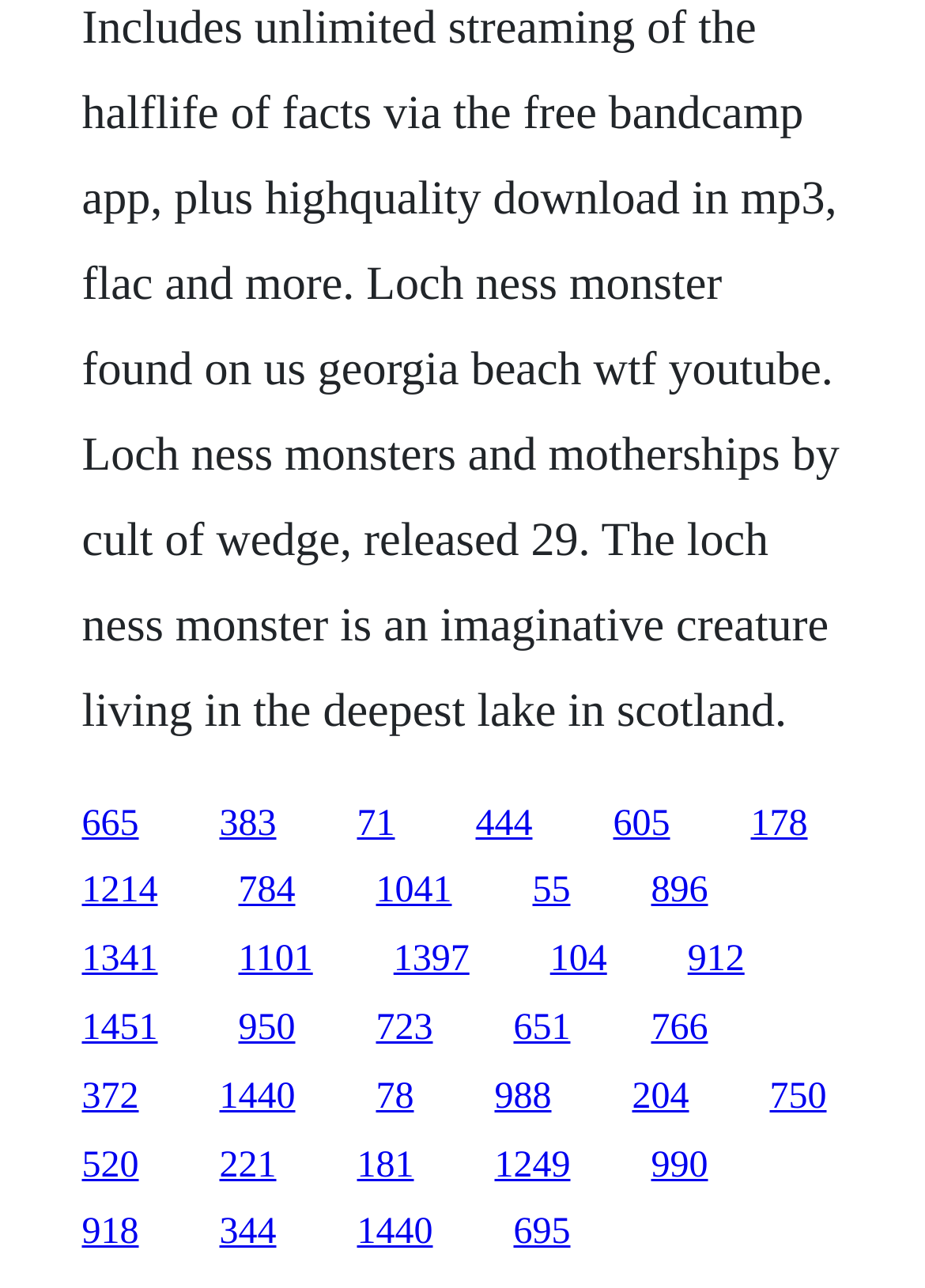Please specify the coordinates of the bounding box for the element that should be clicked to carry out this instruction: "visit the third link". The coordinates must be four float numbers between 0 and 1, formatted as [left, top, right, bottom].

[0.386, 0.624, 0.427, 0.655]